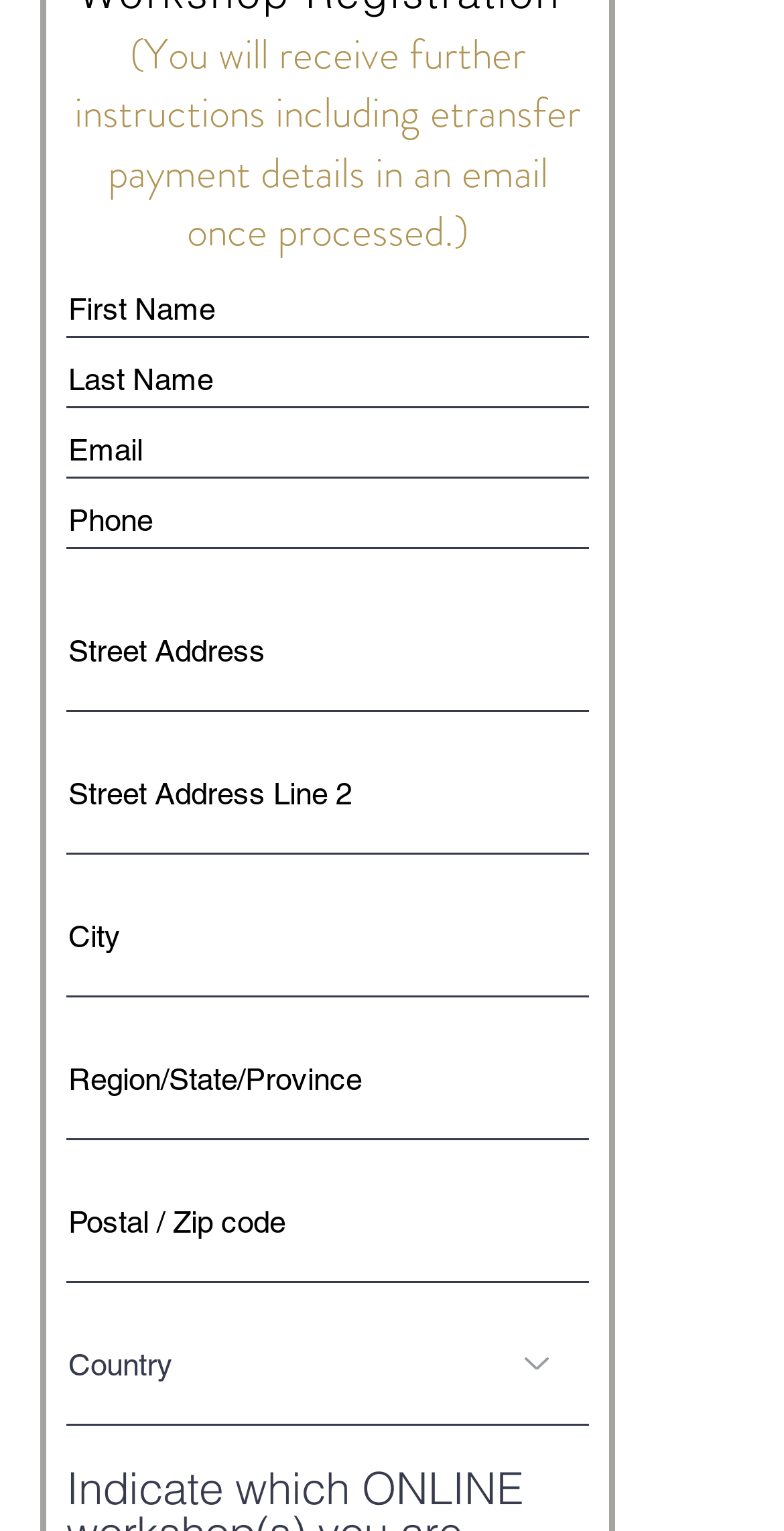Bounding box coordinates are specified in the format (top-left x, top-left y, bottom-right x, bottom-right y). All values are floating point numbers bounded between 0 and 1. Please provide the bounding box coordinate of the region this sentence describes: aria-label="City" name="city" placeholder="City"

[0.085, 0.572, 0.751, 0.652]